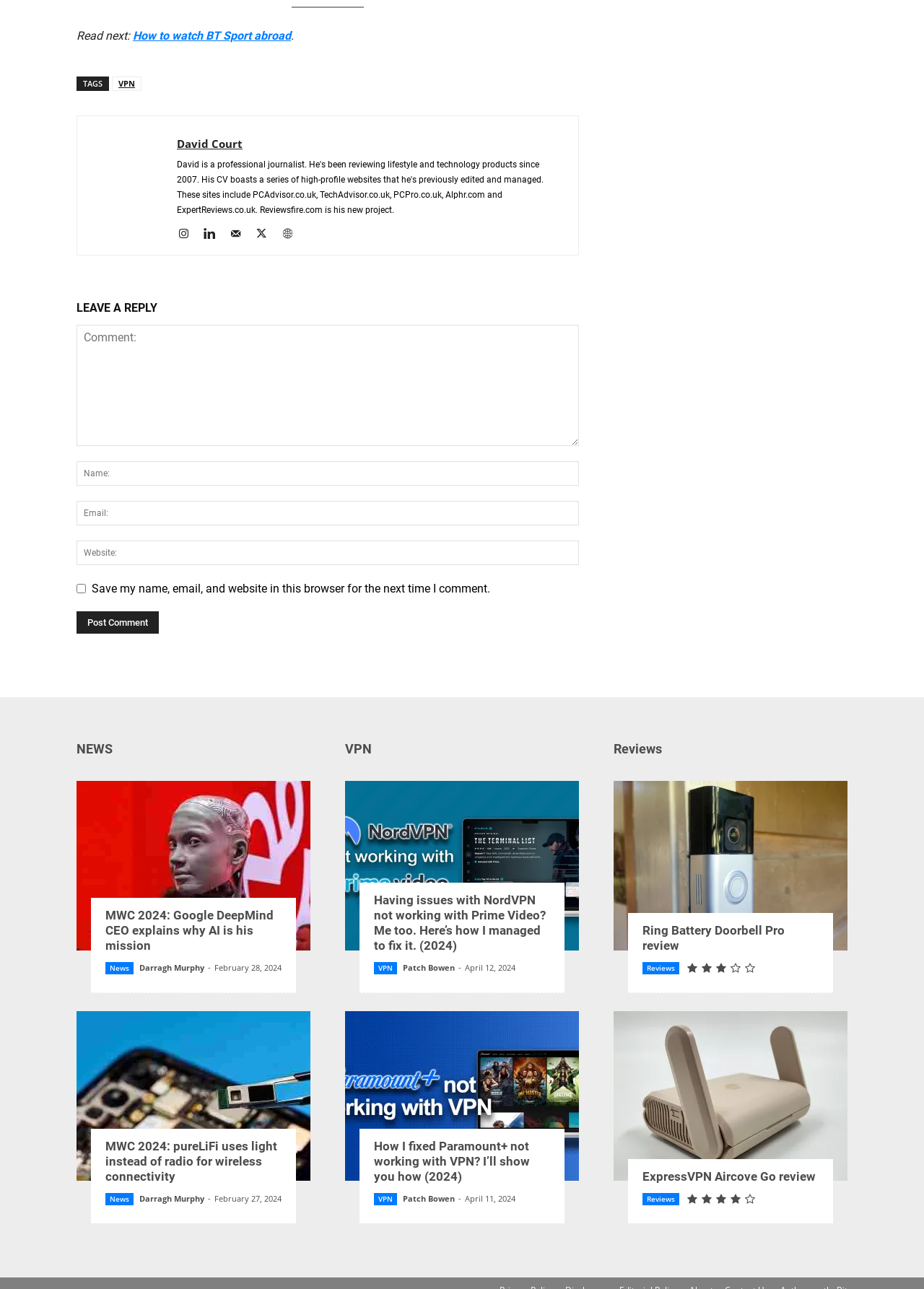Identify the bounding box coordinates necessary to click and complete the given instruction: "Read the 'MWC 2024: Google DeepMind CEO explains why AI is his mission' article".

[0.114, 0.704, 0.305, 0.74]